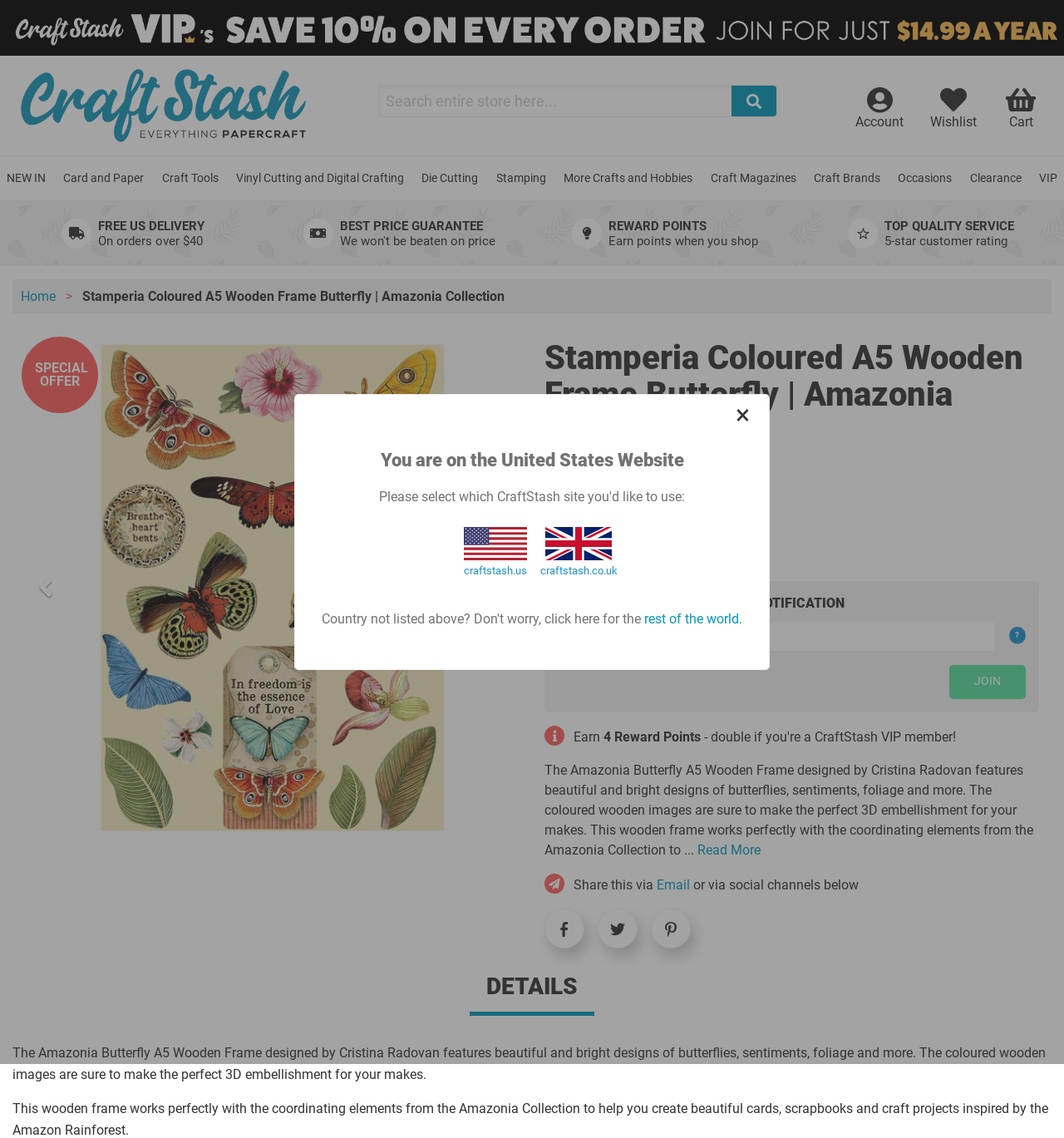What is the name of the designer of the Amazonia Butterfly A5 Wooden Frame?
Please use the image to deliver a detailed and complete answer.

I found the name of the designer by reading the product description which states 'The Amazonia Butterfly A5 Wooden Frame designed by Cristina Radovan features beautiful and bright designs of butterflies, sentiments, foliage and more.'.